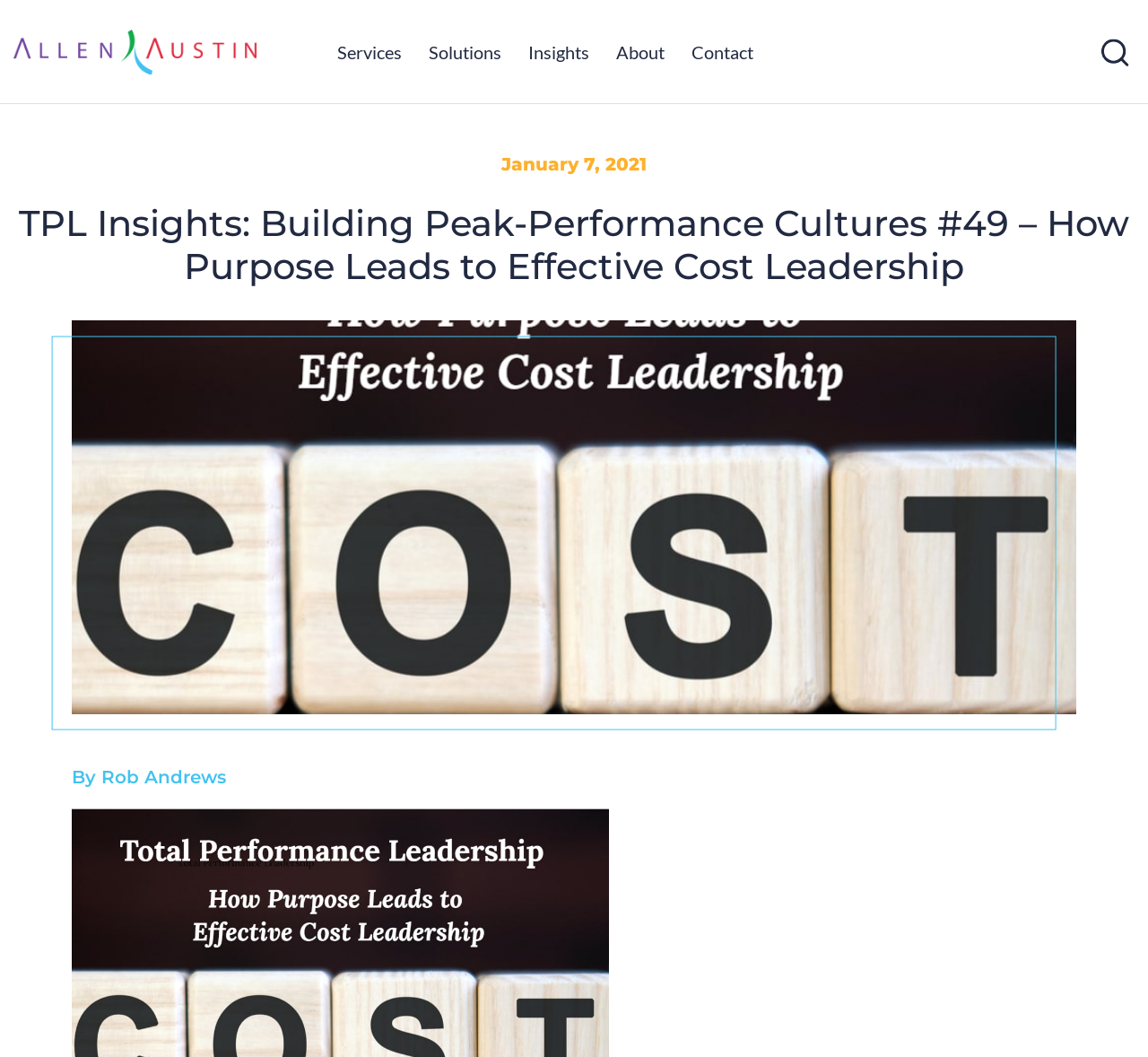Who is the author of the article?
Please provide a comprehensive answer based on the information in the image.

The author of the article is mentioned at the bottom of the webpage, below the article title. It is displayed in a heading element and reads 'By Rob Andrews'.